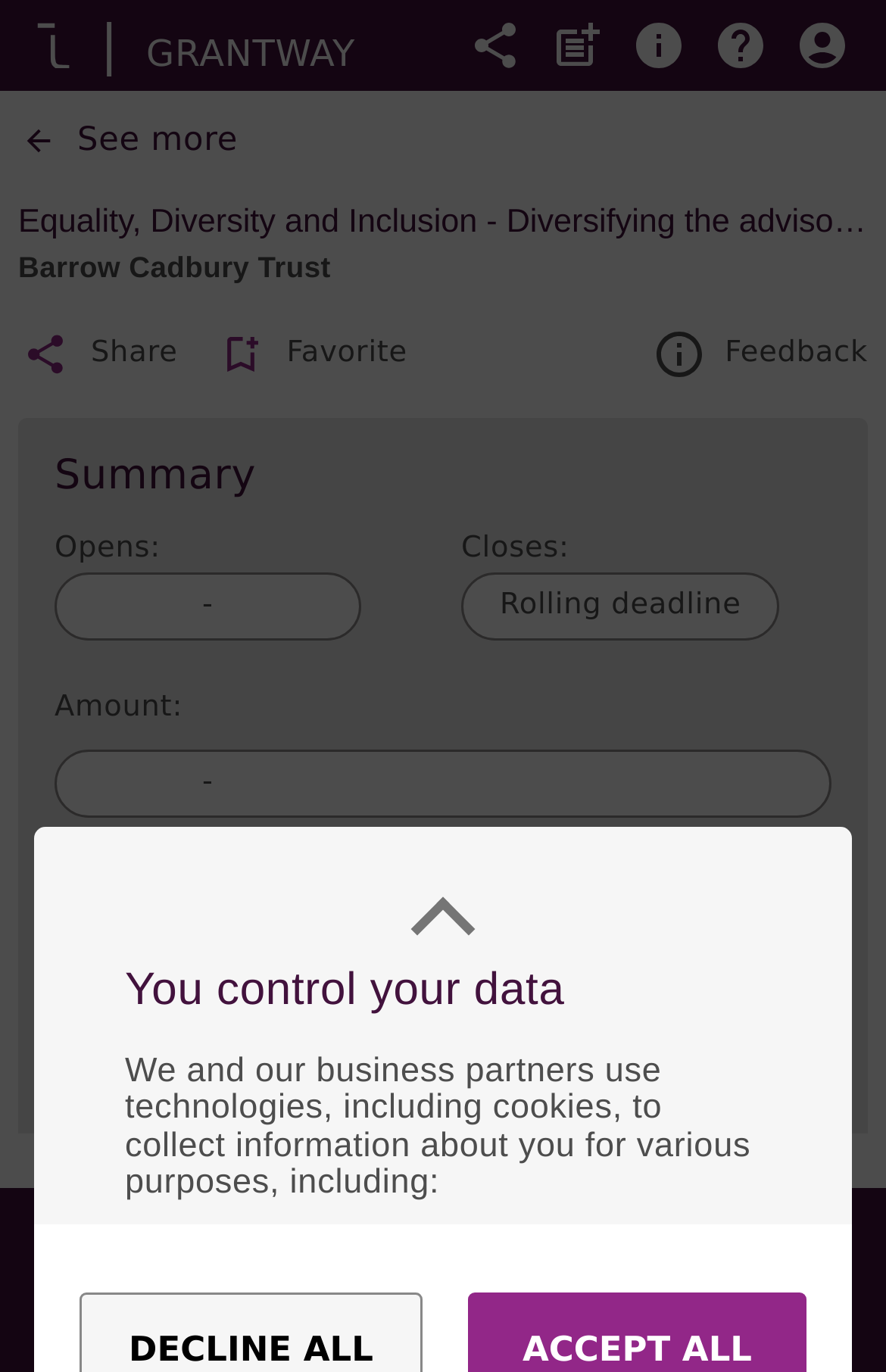Identify the bounding box coordinates necessary to click and complete the given instruction: "Click the 'Grantway Help' link".

[0.805, 0.013, 0.867, 0.061]